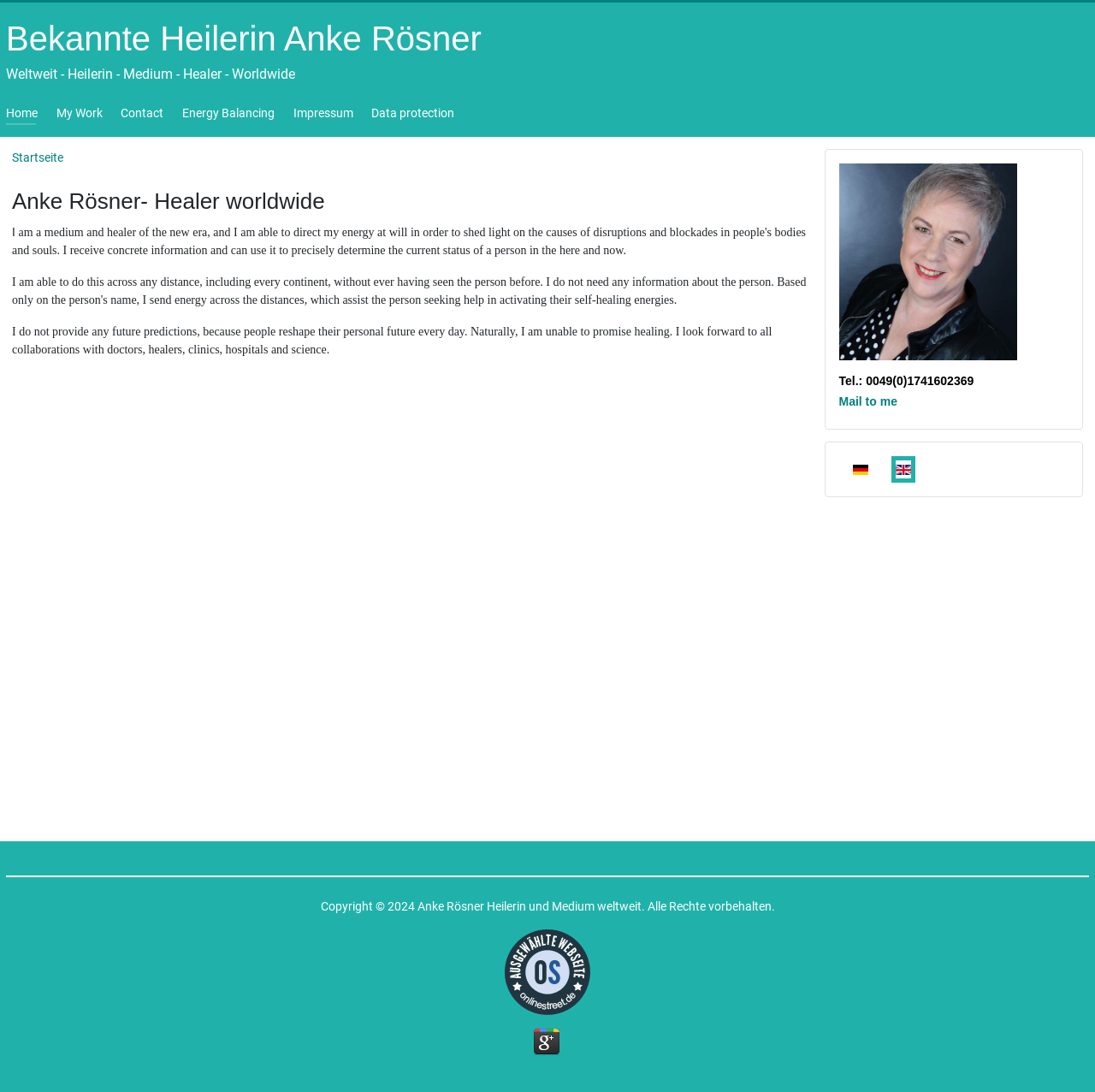Provide the bounding box coordinates of the section that needs to be clicked to accomplish the following instruction: "Click on the link to go to the home page."

[0.005, 0.097, 0.034, 0.109]